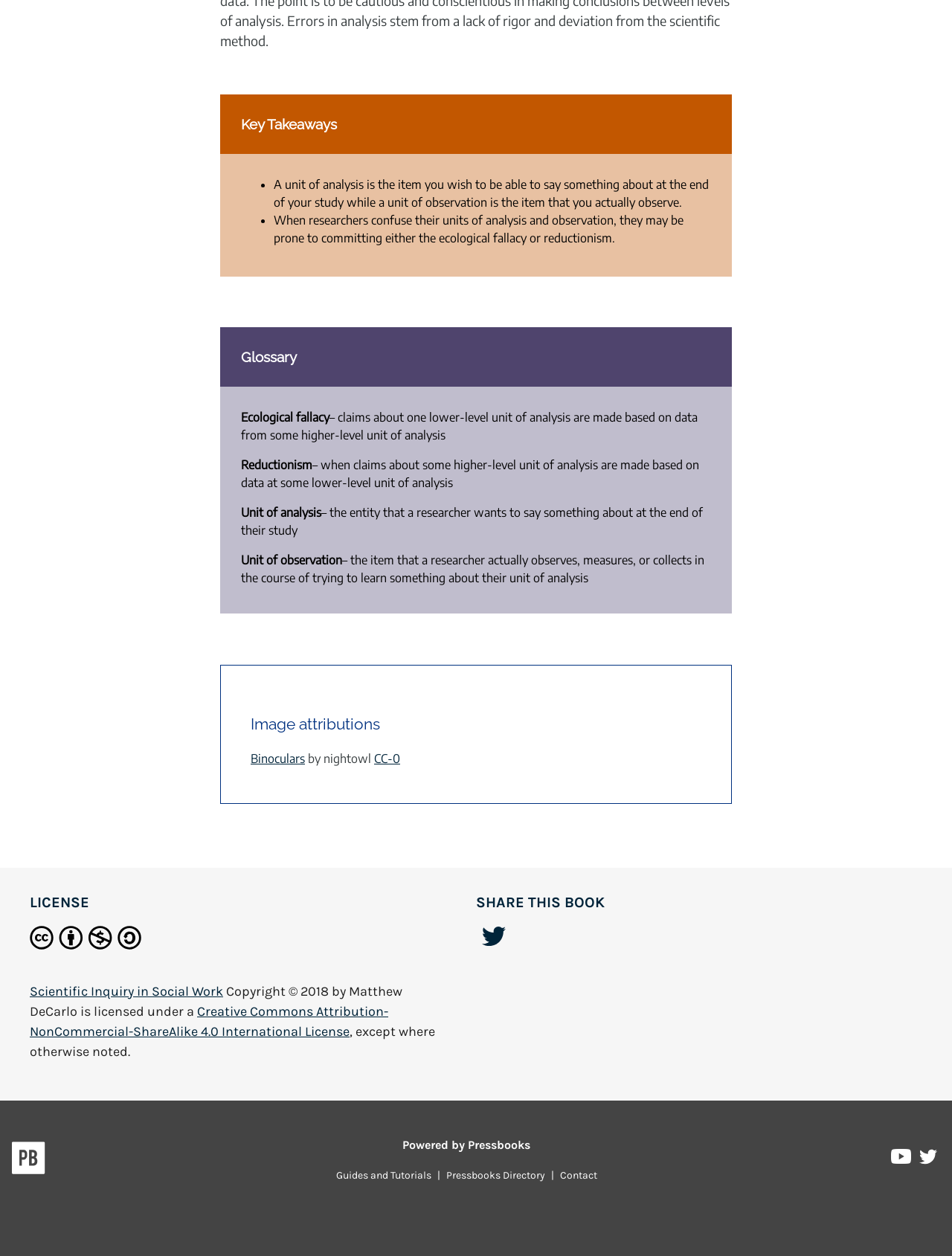Predict the bounding box of the UI element based on the description: "Scientific Inquiry in Social Work". The coordinates should be four float numbers between 0 and 1, formatted as [left, top, right, bottom].

[0.031, 0.783, 0.234, 0.796]